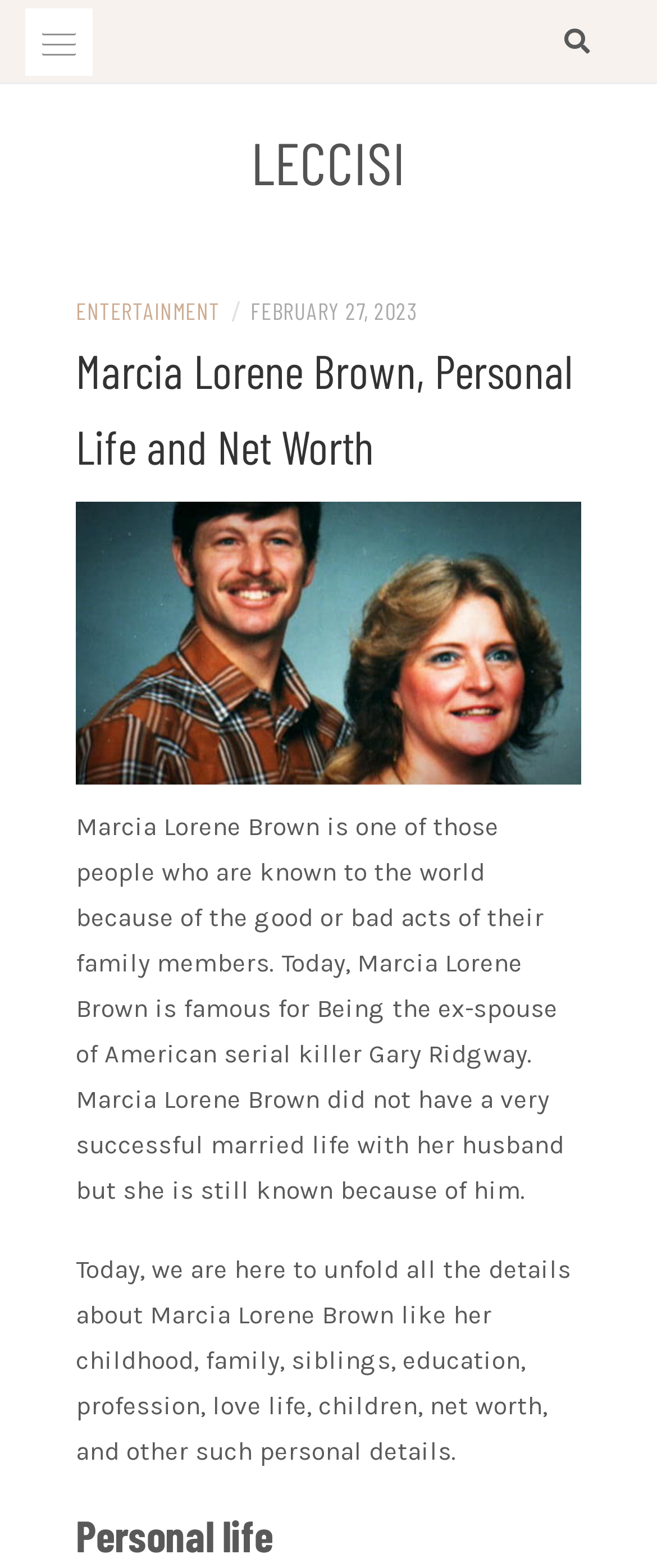Please identify the primary heading of the webpage and give its text content.

Marcia Lorene Brown, Personal Life and Net Worth